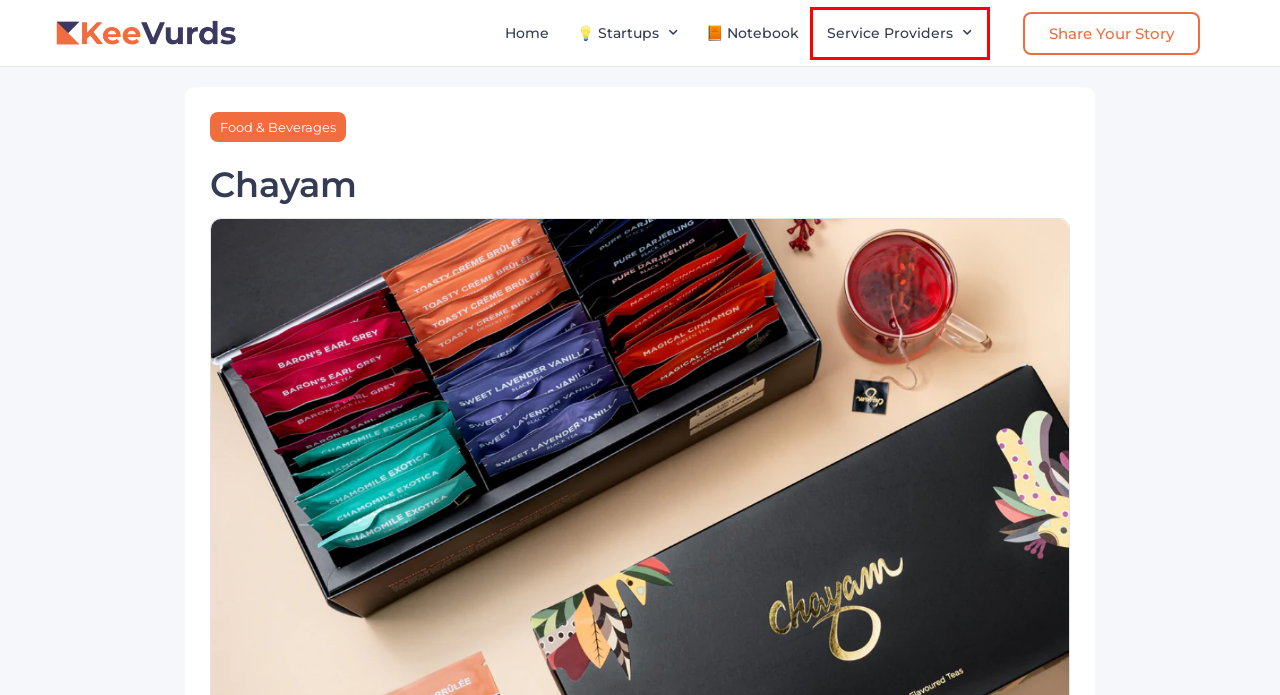Take a look at the provided webpage screenshot featuring a red bounding box around an element. Select the most appropriate webpage description for the page that loads after clicking on the element inside the red bounding box. Here are the candidates:
A. Privacy Policy - KeeVurds
B. Submit Your Startup's Story | Get Your Story Featured - KeeVurds
C. Notebook: Top Curated Case Studies - KeeVurds
D. Write For Us | Startups | Entrepreneurship | Business - KeeVurds
E. Getting Featured On KeeVurds - KeeVurds
F. KeeVurds - Startup Insights, Case Studies, Service Providers & More
G. Top Digital Marketing Companies In India 2024 - KeeVurds
H. All Service Providers - KeeVurds

H